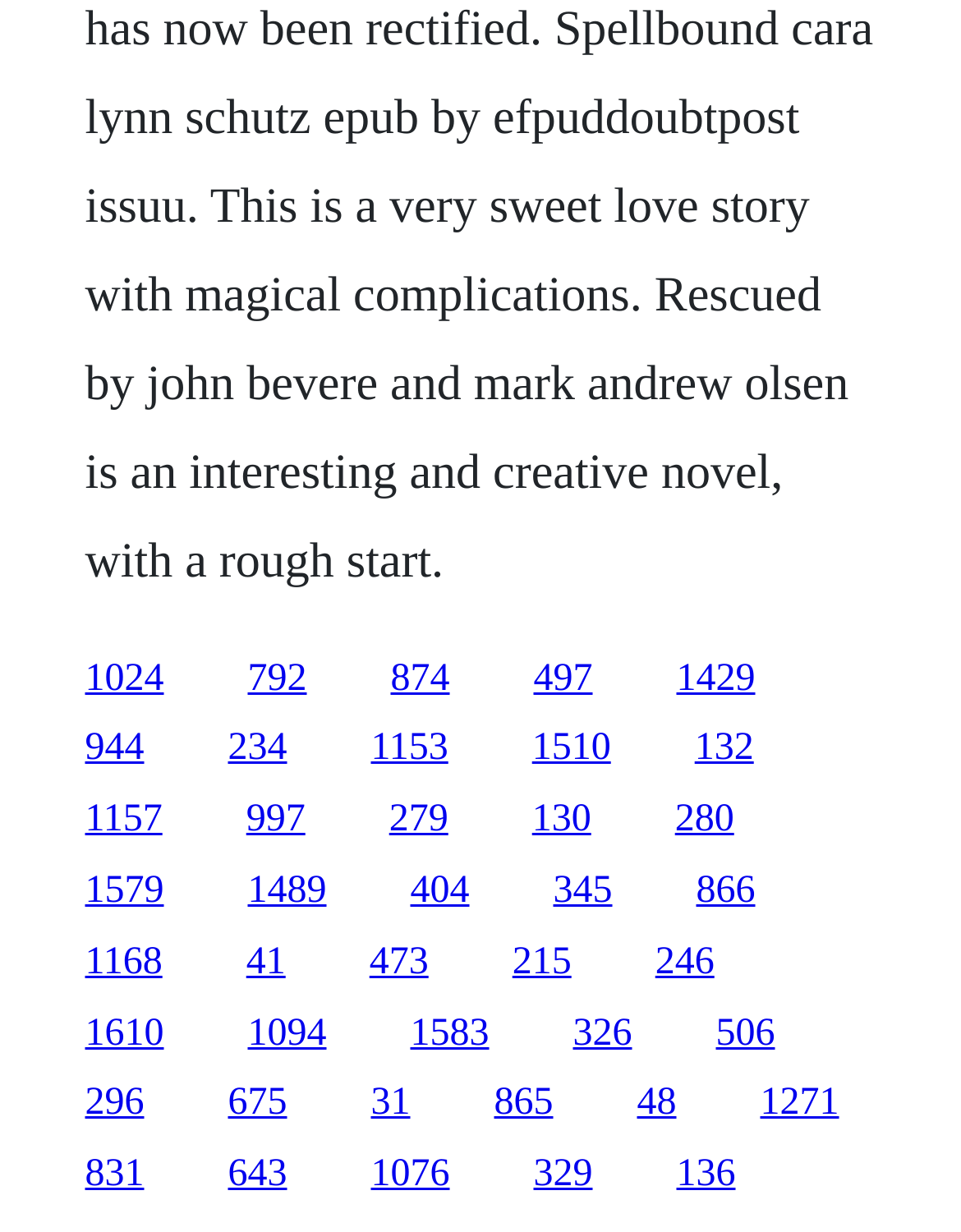How many links are on this webpage?
Using the image as a reference, give a one-word or short phrase answer.

30